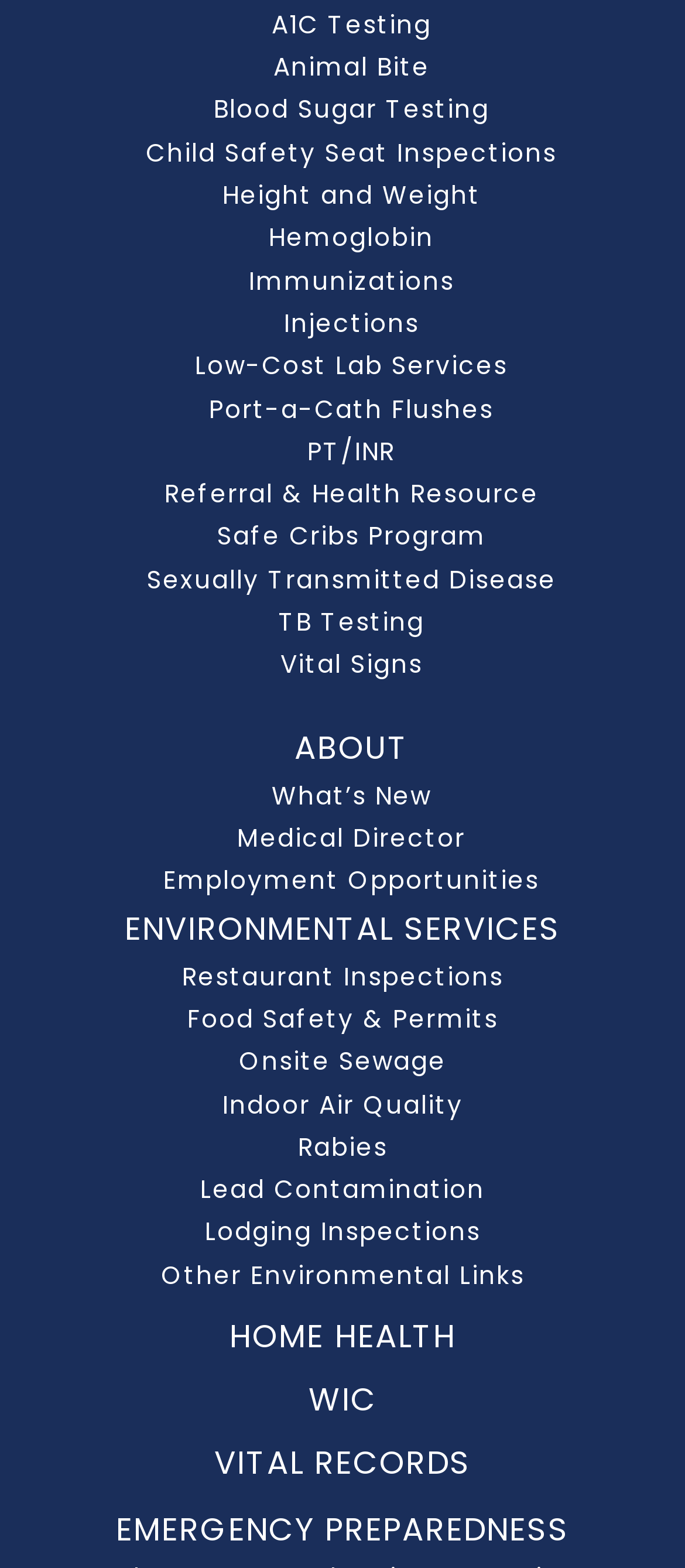Locate the bounding box coordinates of the element to click to perform the following action: 'Explore WIC'. The coordinates should be given as four float values between 0 and 1, in the form of [left, top, right, bottom].

[0.45, 0.878, 0.55, 0.906]